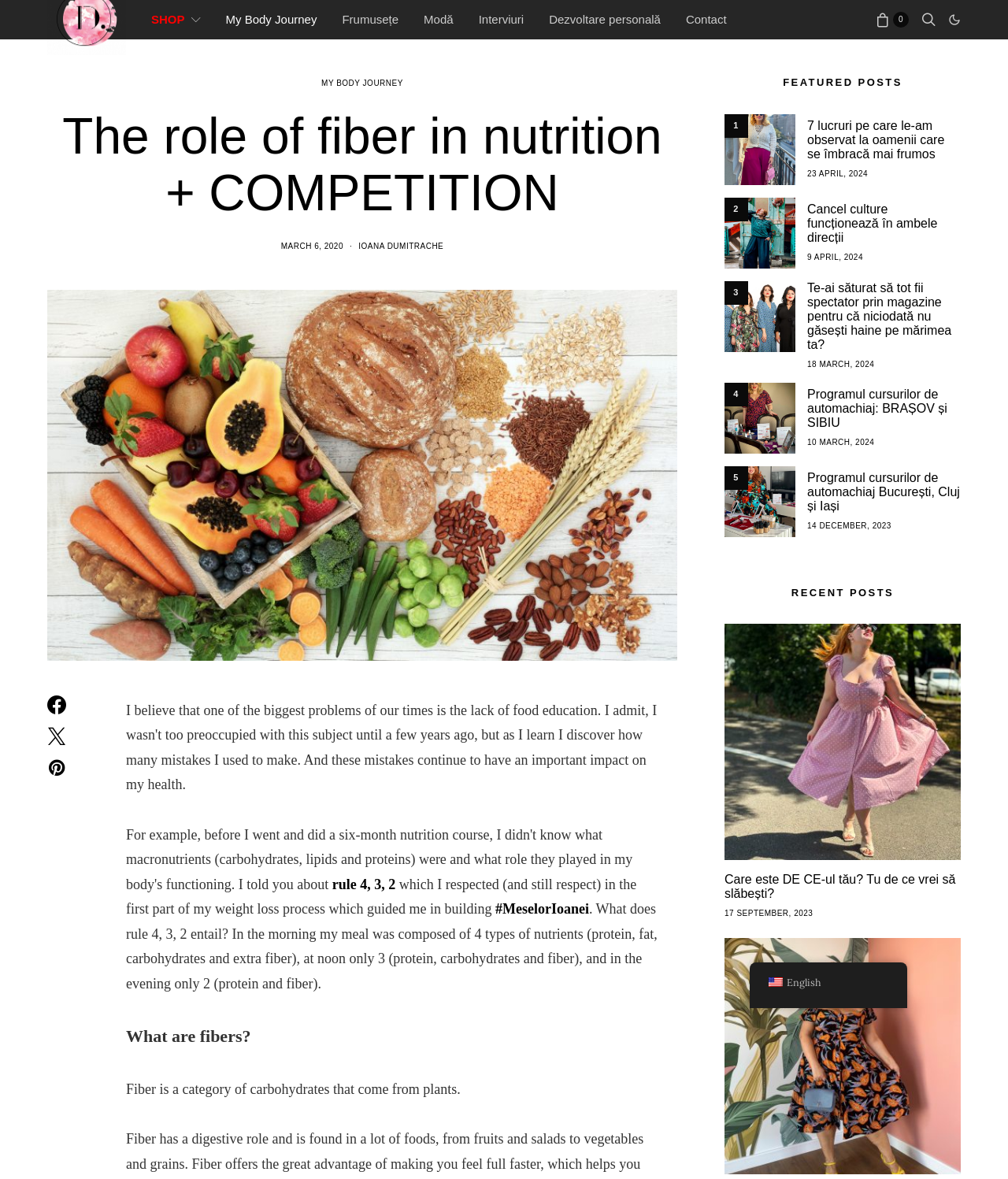Extract the primary headline from the webpage and present its text.

The role of fiber in nutrition + COMPETITION